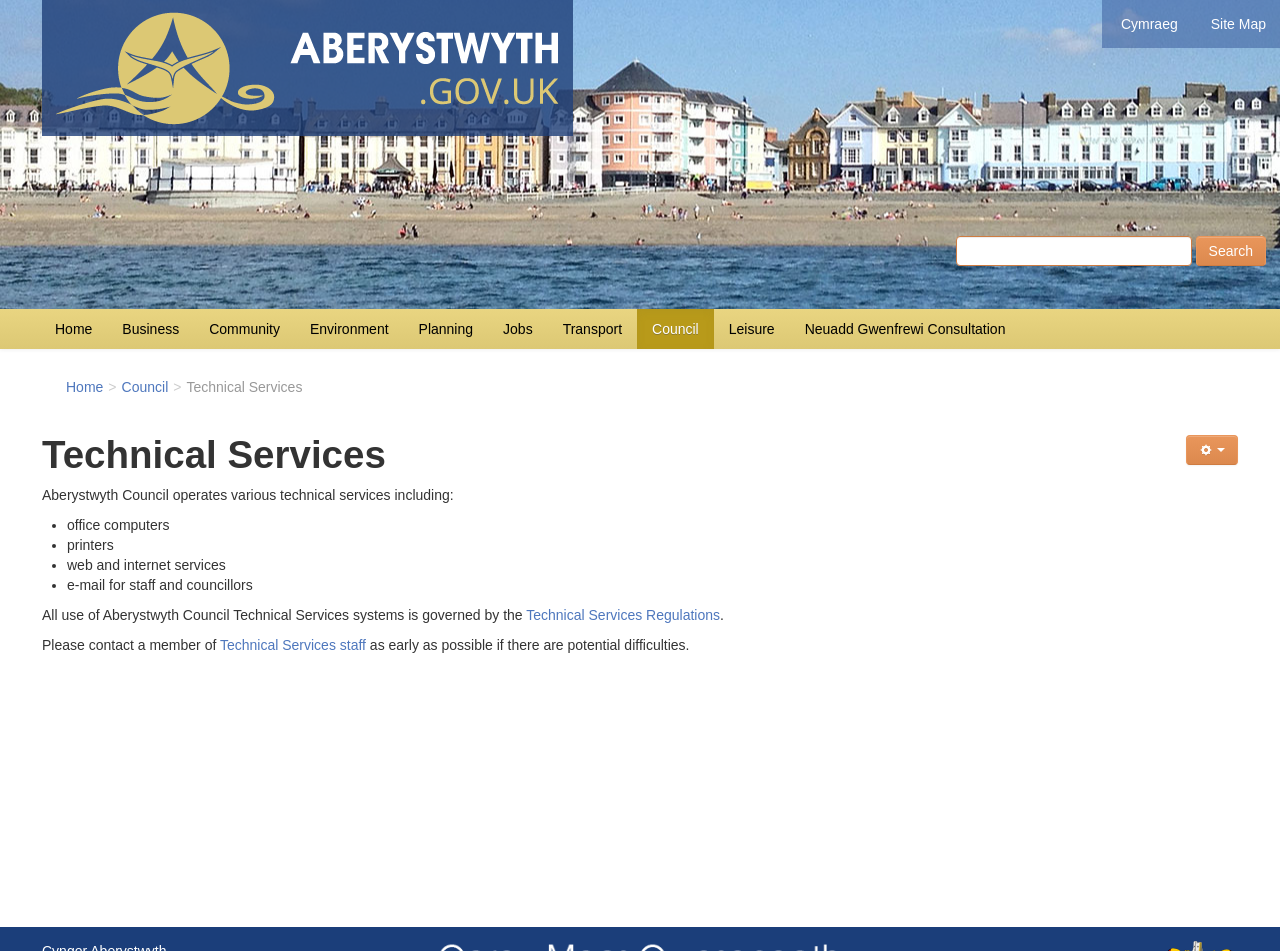Identify the bounding box coordinates necessary to click and complete the given instruction: "Search for something".

[0.747, 0.248, 0.931, 0.28]